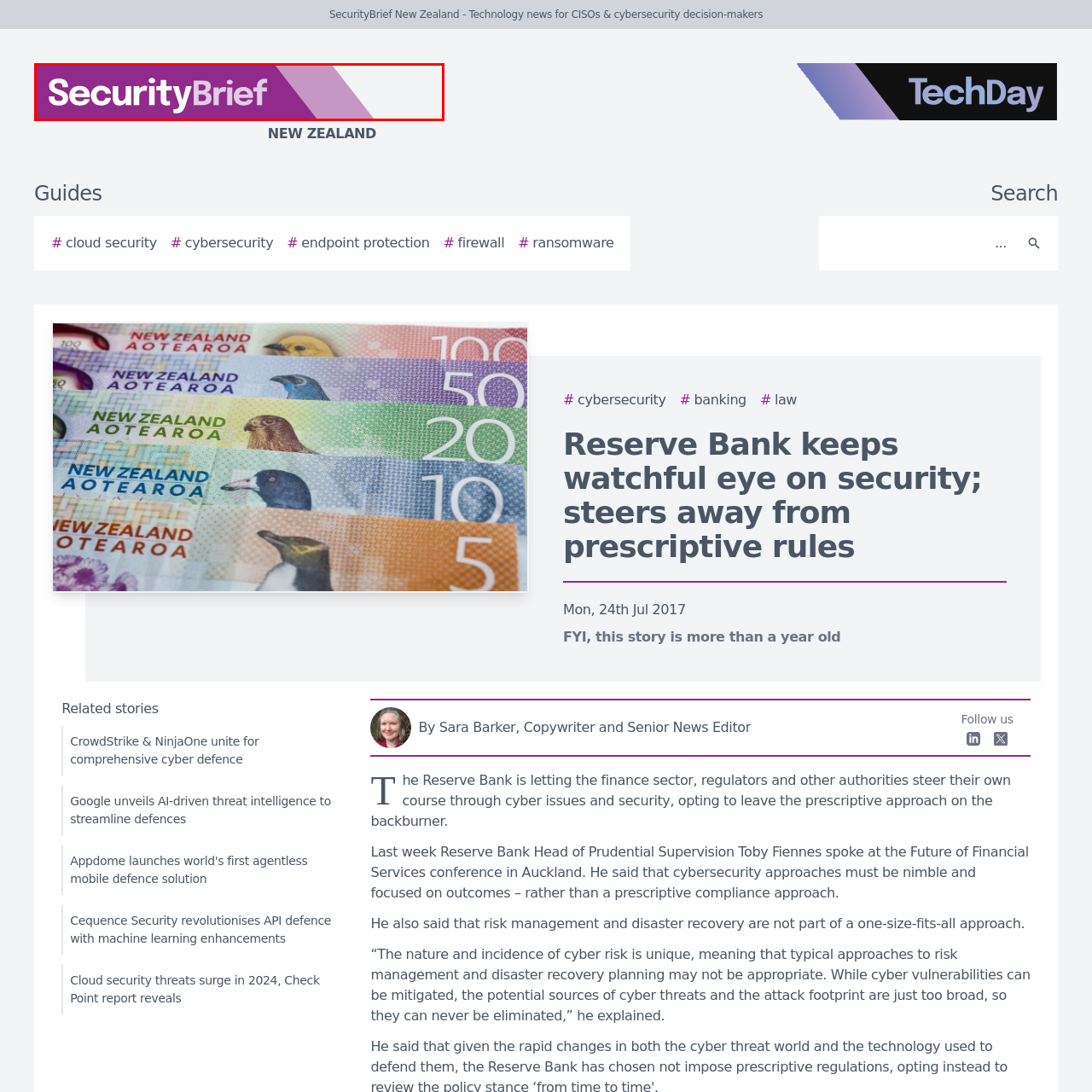Offer a comprehensive description of the image enclosed by the red box.

The image features the logo of "SecurityBrief New Zealand," designed prominently in a vibrant purple color scheme. The logo encompasses the text "SecurityBrief" in bold, white letters, emphasizing its focus on technology news specifically tailored for Chief Information Security Officers (CISOs) and cybersecurity decision-makers. This branding reflects the platform’s commitment to delivering relevant information on security issues, ensuring that professionals in the field are well-informed about current trends and challenges in cybersecurity. The logo serves as a key visual element on the website, highlighting the emphasis on security and innovation within the New Zealand tech landscape.